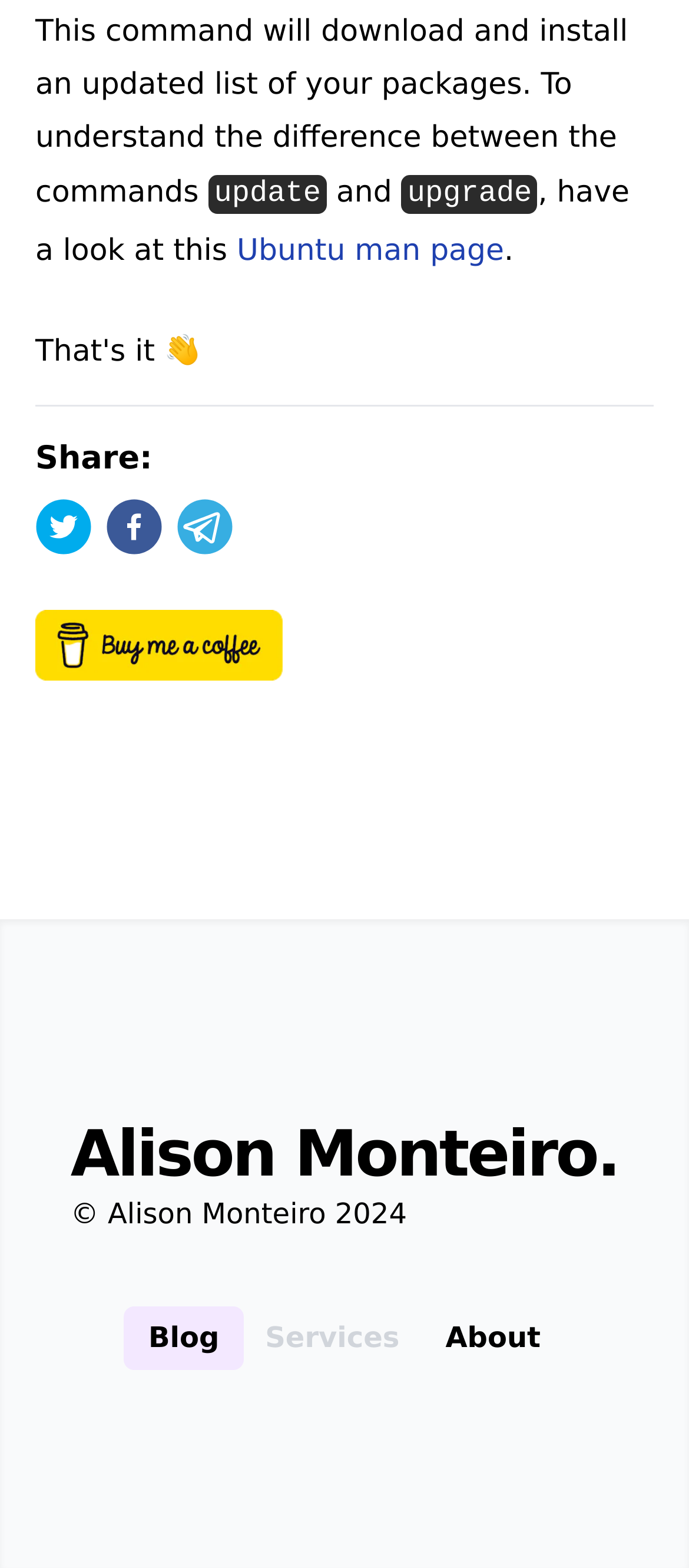Give a concise answer of one word or phrase to the question: 
How many navigation links are available in the footer?

3